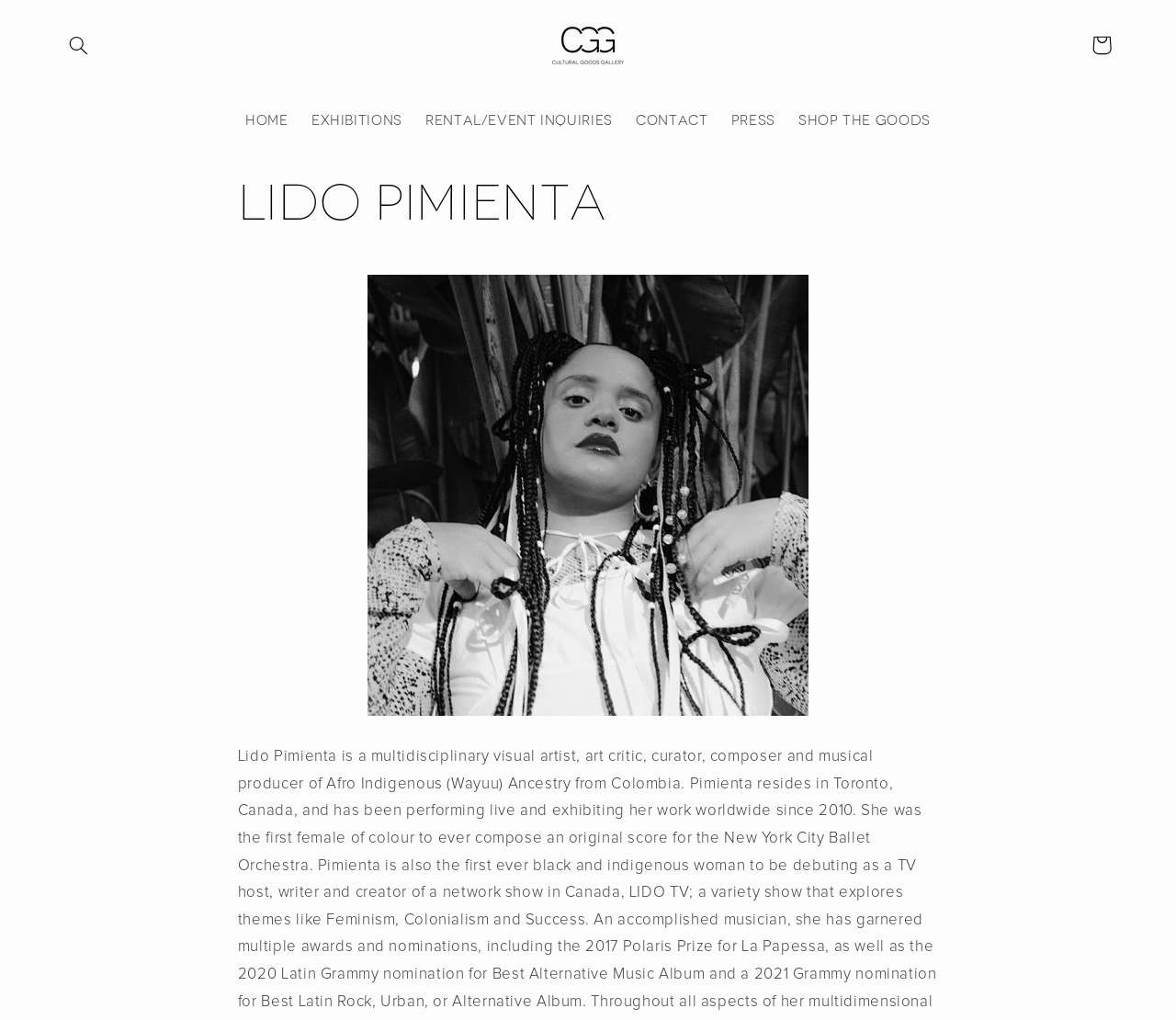Pinpoint the bounding box coordinates of the element you need to click to execute the following instruction: "Search for something". The bounding box should be represented by four float numbers between 0 and 1, in the format [left, top, right, bottom].

[0.049, 0.024, 0.085, 0.065]